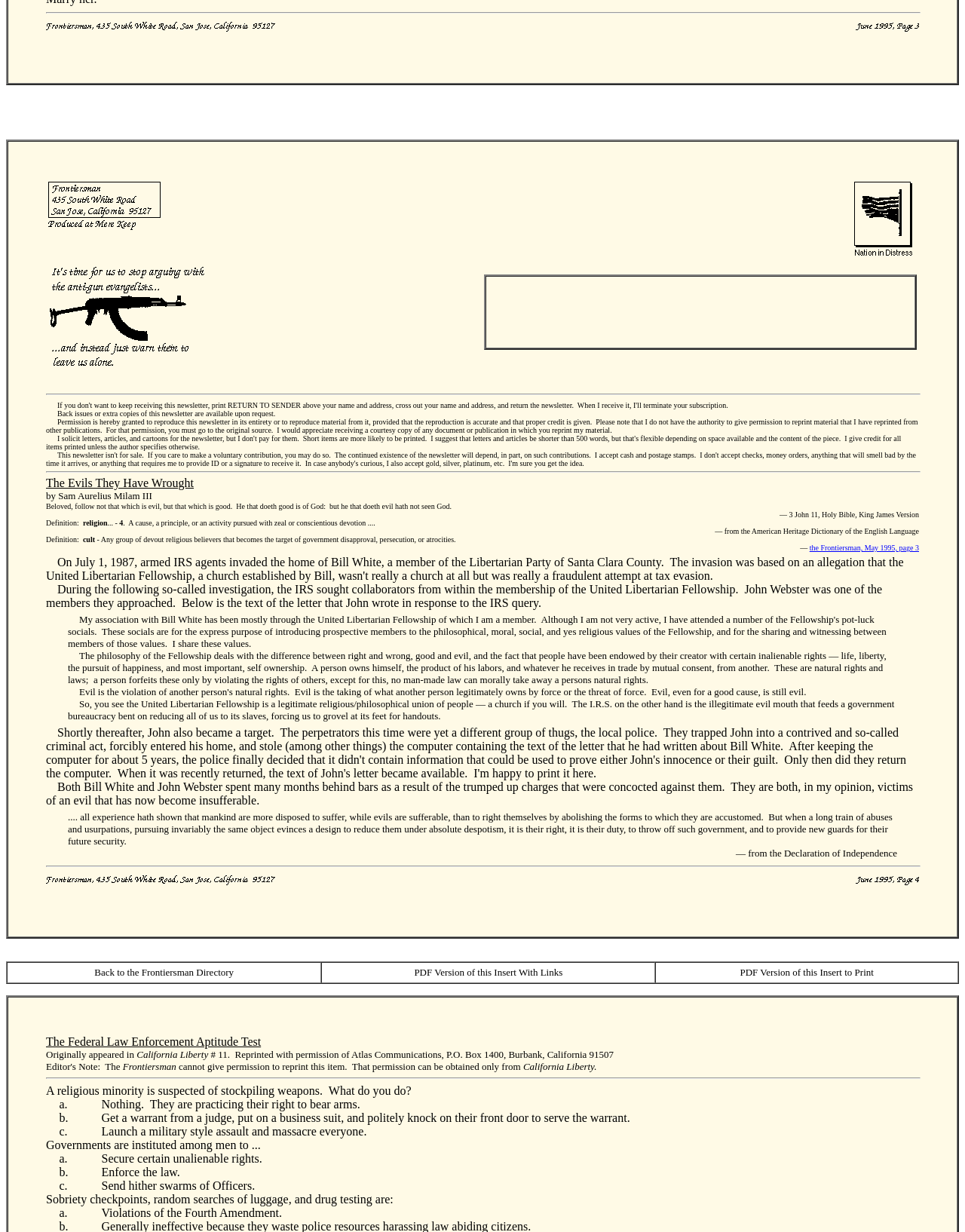Using details from the image, please answer the following question comprehensively:
What is the name of the newsletter?

The name of the newsletter can be found at the top of the webpage, where it says 'Frontiersman, 435 South White Road' and 'Frontiersman Return Address 1 AK-47 Flag'.